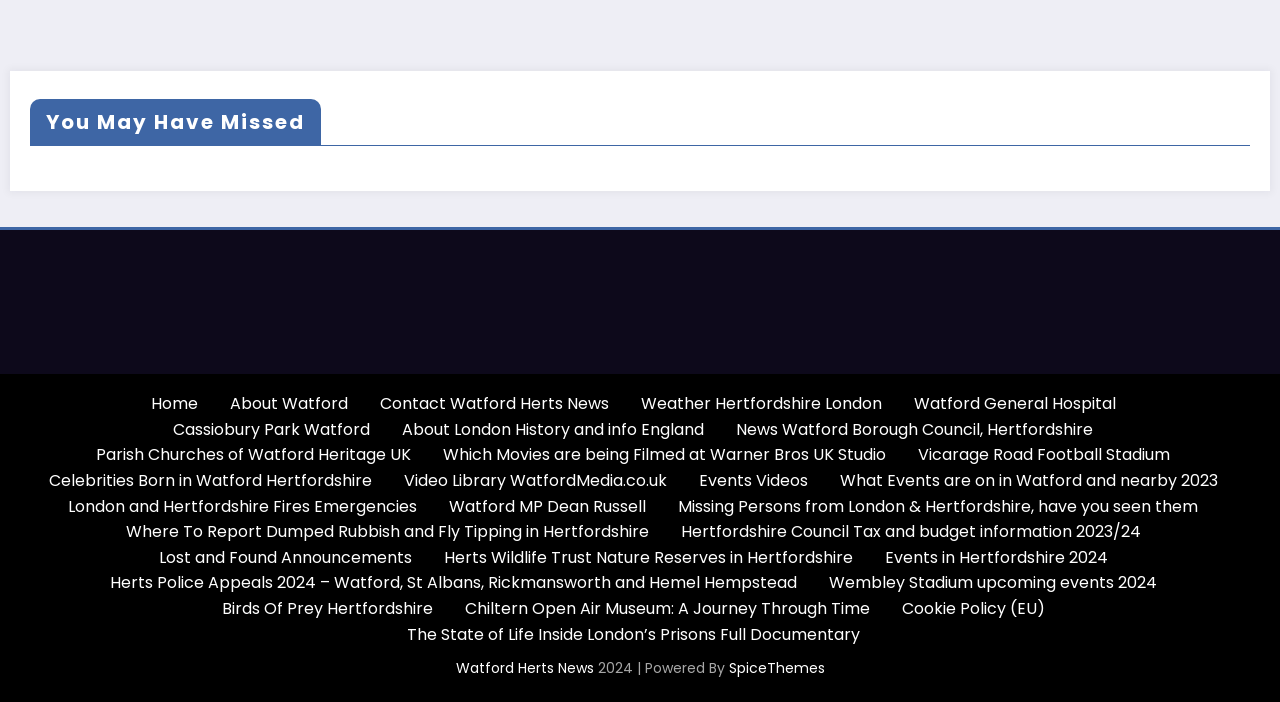Could you highlight the region that needs to be clicked to execute the instruction: "Explore 'Cassiobury Park Watford'"?

[0.135, 0.595, 0.289, 0.628]